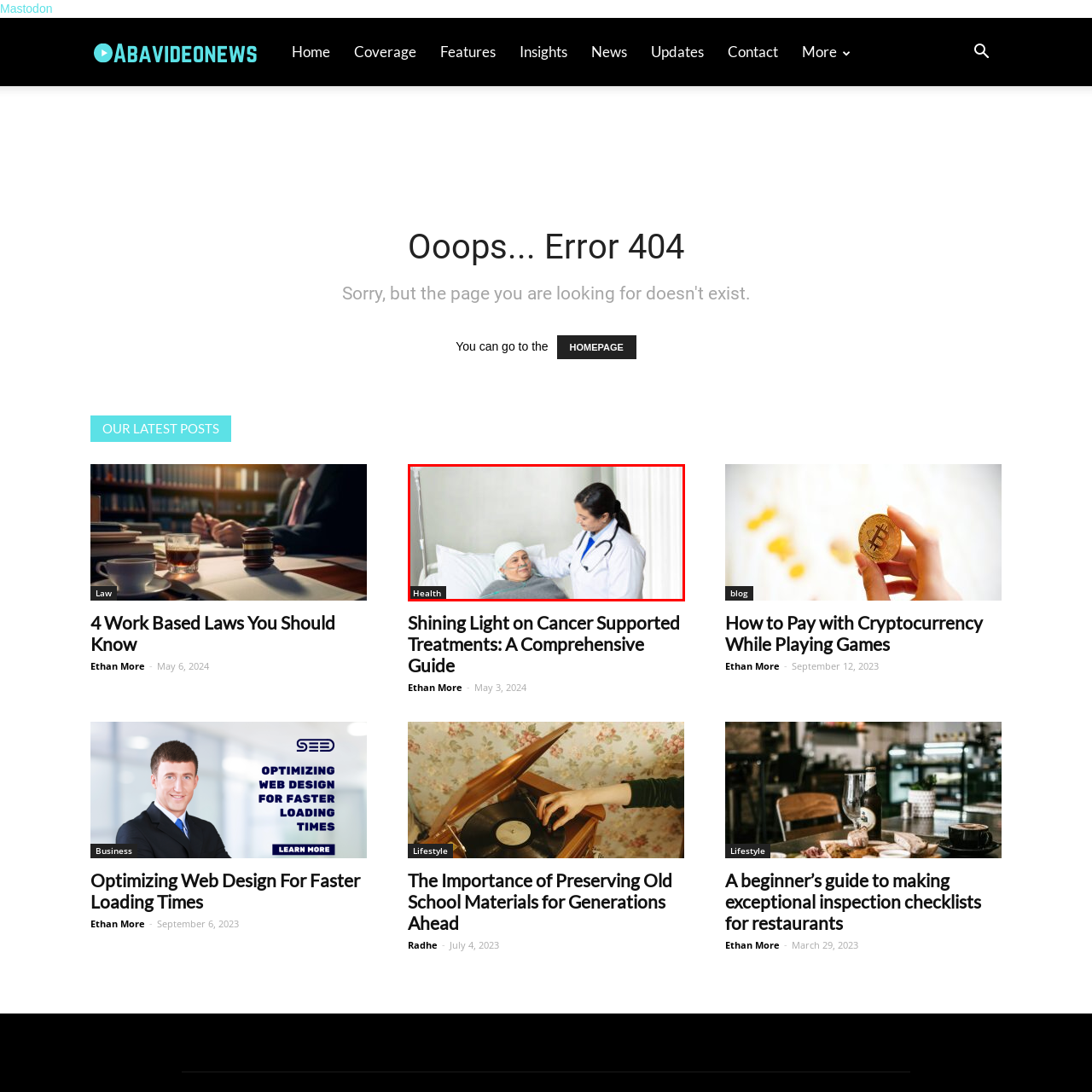Please provide a comprehensive description of the image that is enclosed within the red boundary.

In a serene hospital room, a compassionate healthcare professional is seen comforting a patient in a hospital bed. The patient, a woman with a headscarf, appears to be receiving medical care, possibly during her recovery period. The doctor, dressed in a white coat and sporting a stethoscope, is gently placing her hand on the patient's shoulder, offering reassurance and warmth. Nearby, an IV drip can be spotted, indicating that the patient is under medical treatment. This image is part of an article titled "Shining Light on Cancer Supported Treatments: A Comprehensive Guide," reflecting a focus on health-related topics and patient care.